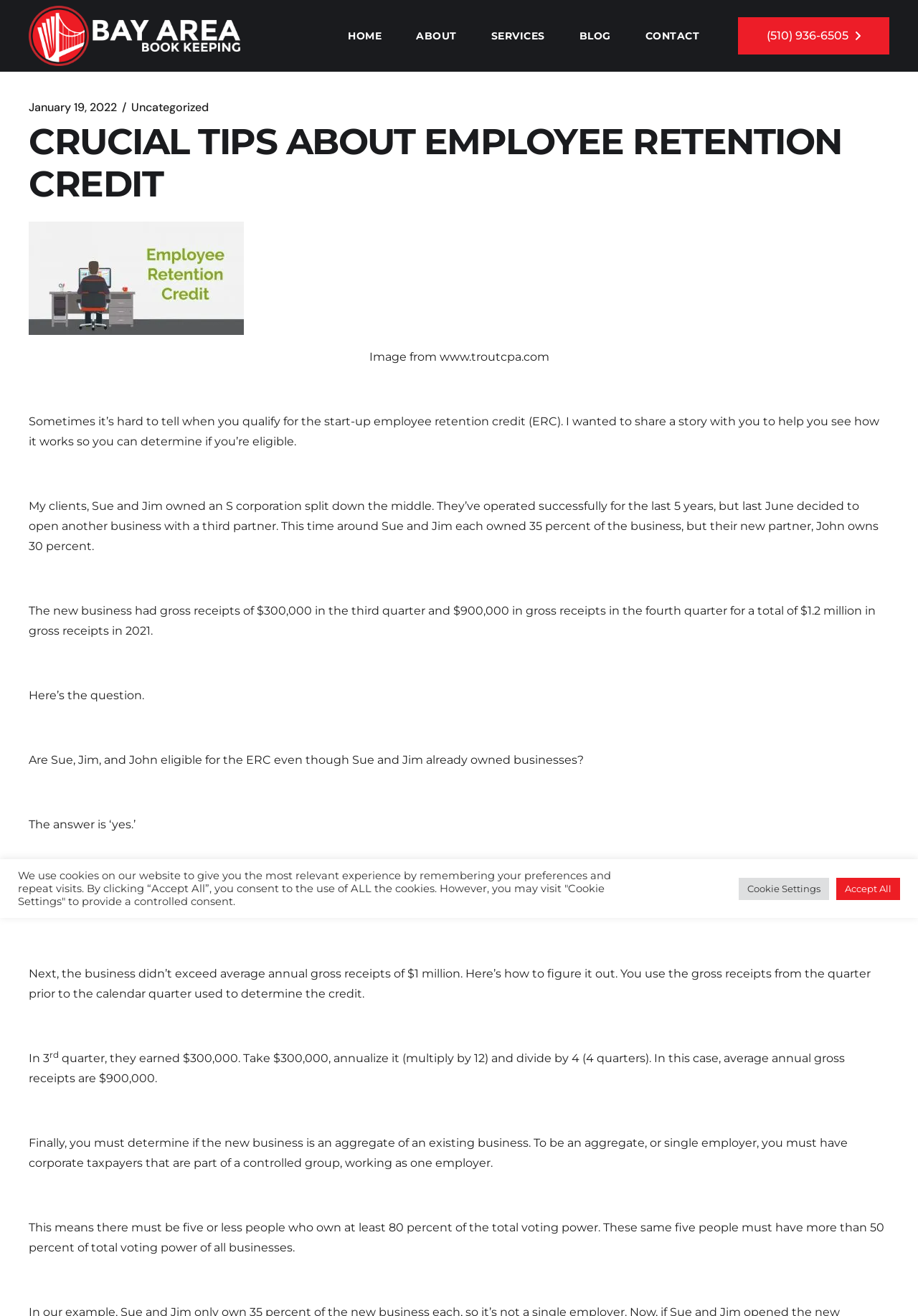Highlight the bounding box coordinates of the region I should click on to meet the following instruction: "Click the logo link".

[0.031, 0.0, 0.262, 0.054]